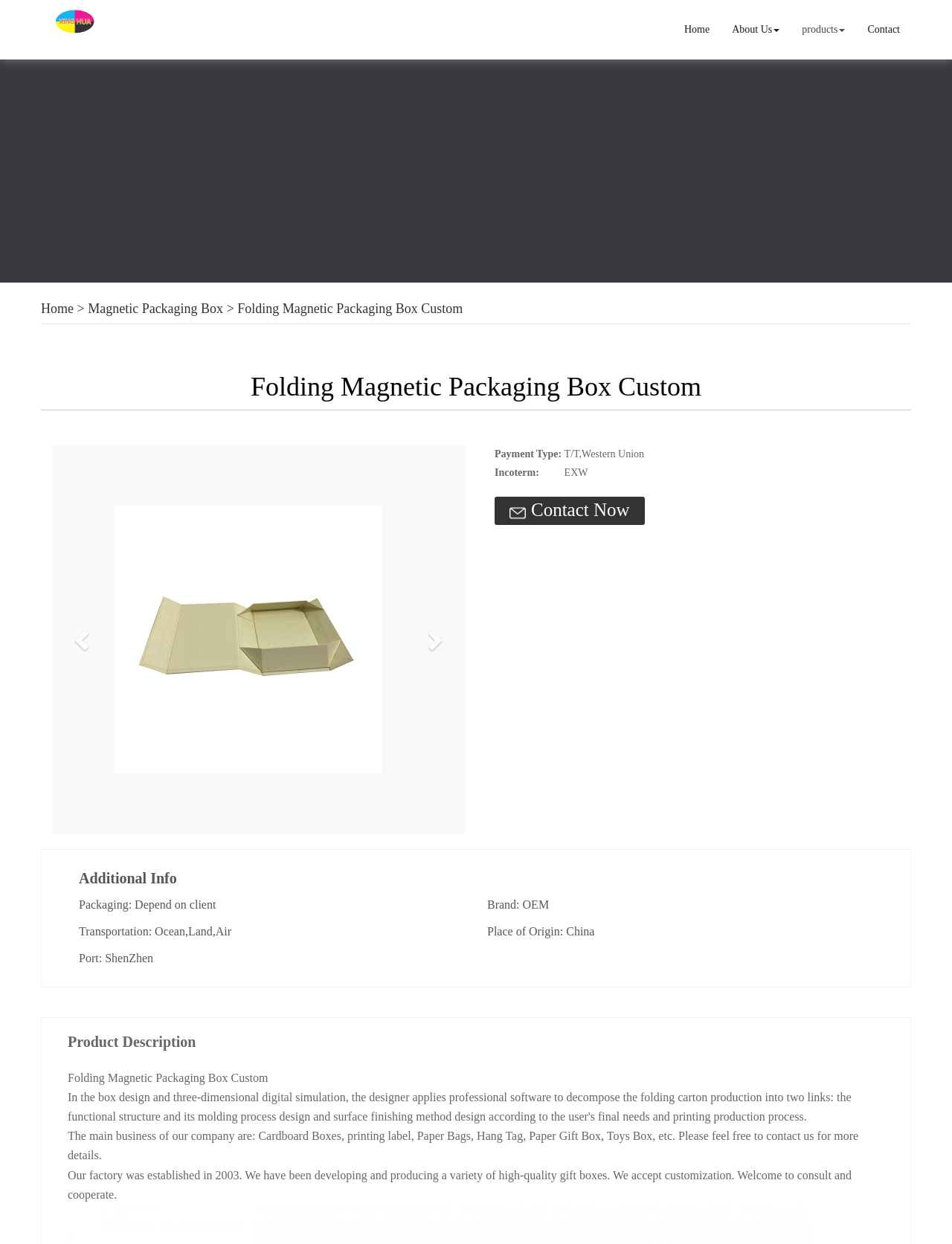Bounding box coordinates are to be given in the format (top-left x, top-left y, bottom-right x, bottom-right y). All values must be floating point numbers between 0 and 1. Provide the bounding box coordinate for the UI element described as: parent_node: Previous

[0.055, 0.357, 0.488, 0.671]